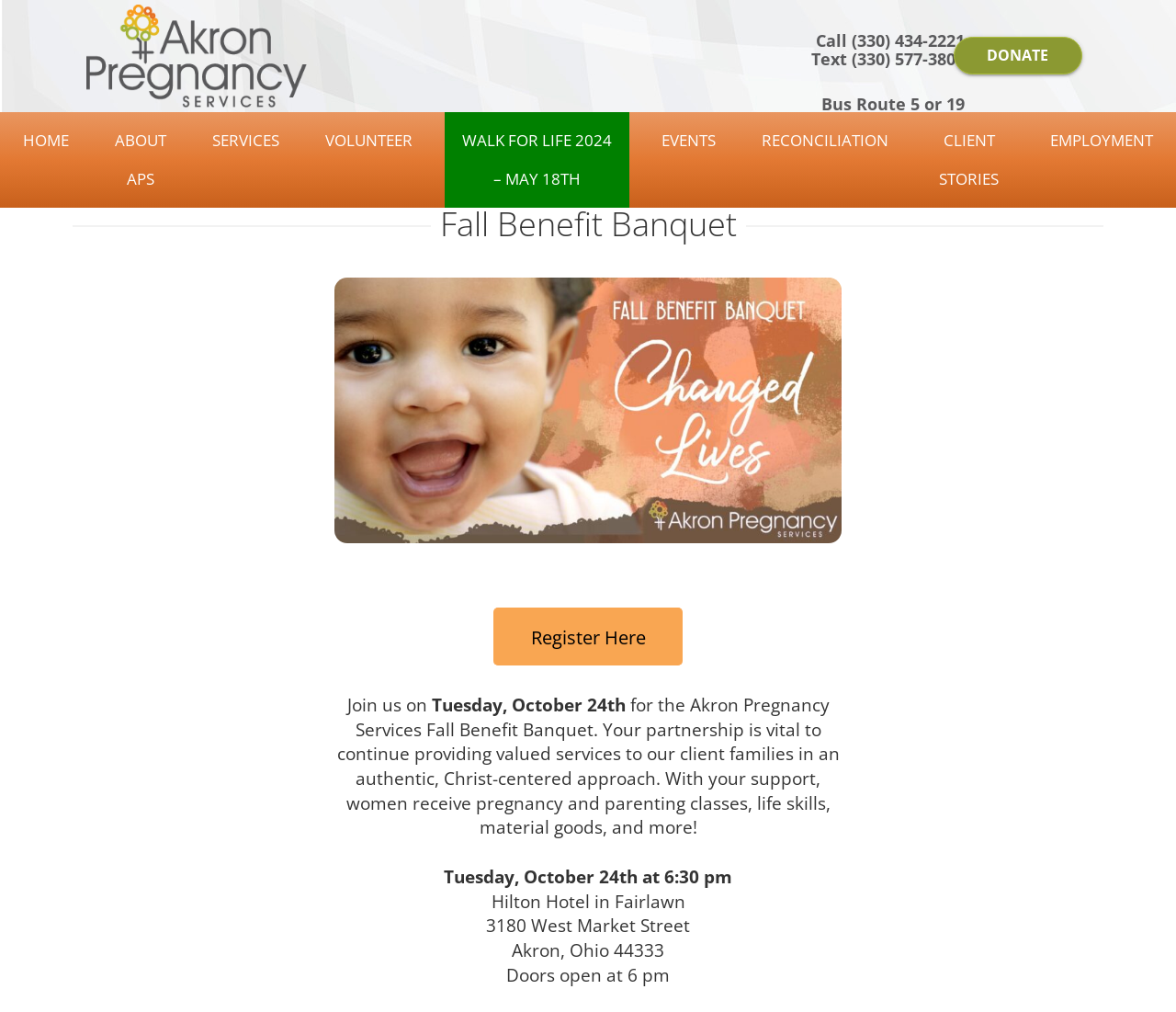Explain the webpage in detail.

The webpage is about the Fall Benefit Banquet of Akron Pregnancy Services. At the top, there is a logo of Akron Pregnancy Services, accompanied by a link to the organization's homepage. Below the logo, there are two headings: one with contact information, including a phone number and a text number, and another with bus route information.

On the left side of the page, there is a navigation menu with links to various sections of the website, including "Home", "About APS", "Services", "Volunteer", and others. These links are arranged vertically, with "Home" at the top and "Employment" at the bottom.

On the right side of the page, there is a prominent section dedicated to the Fall Benefit Banquet. This section has a heading "Fall Benefit Banquet" and includes a link to register for the event. Below the heading, there is a brief description of the event, including the date, time, and location. The description also highlights the importance of the event and the impact of the organization's services on client families.

The page also has several other links and sections, including links to events, client stories, and employment opportunities. Overall, the webpage is well-organized and easy to navigate, with clear headings and concise descriptions.